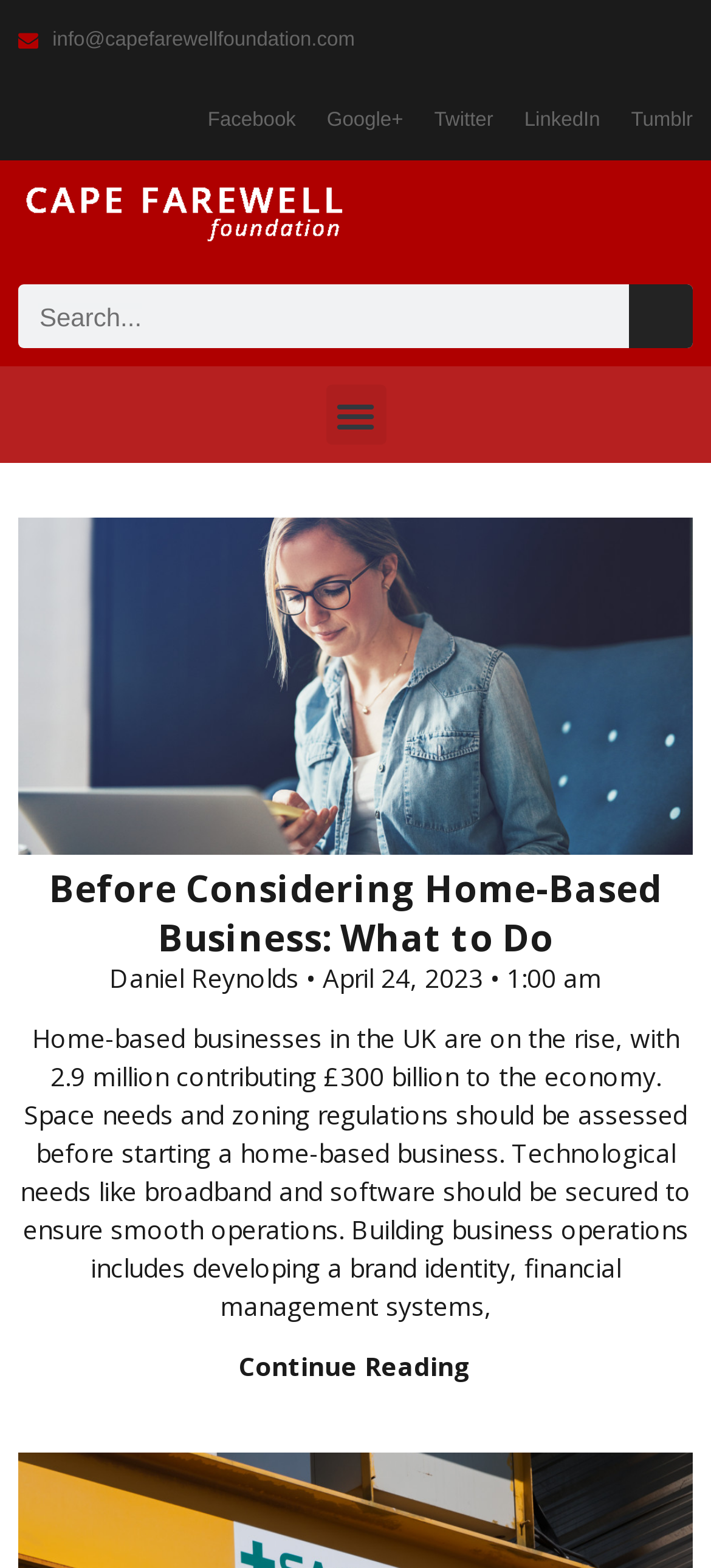Find the bounding box coordinates of the clickable element required to execute the following instruction: "Visit the Facebook page". Provide the coordinates as four float numbers between 0 and 1, i.e., [left, top, right, bottom].

[0.292, 0.07, 0.416, 0.084]